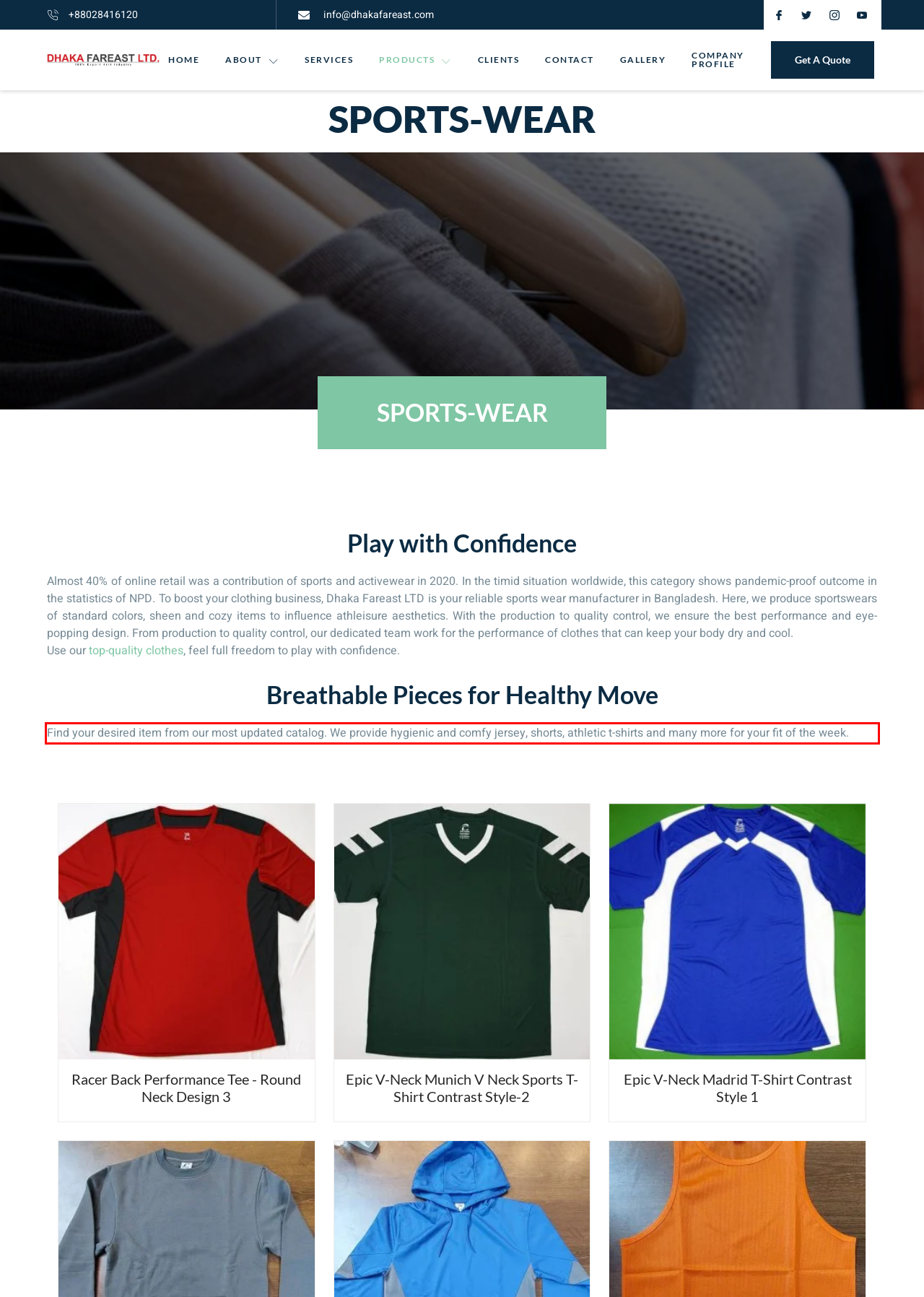Within the screenshot of a webpage, identify the red bounding box and perform OCR to capture the text content it contains.

Find your desired item from our most updated catalog. We provide hygienic and comfy jersey, shorts, athletic t-shirts and many more for your fit of the week.